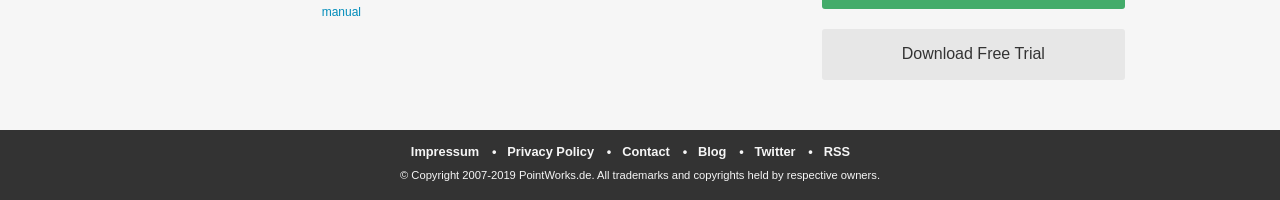What is the copyright year range of PointWorks.de?
Using the screenshot, give a one-word or short phrase answer.

2007-2019